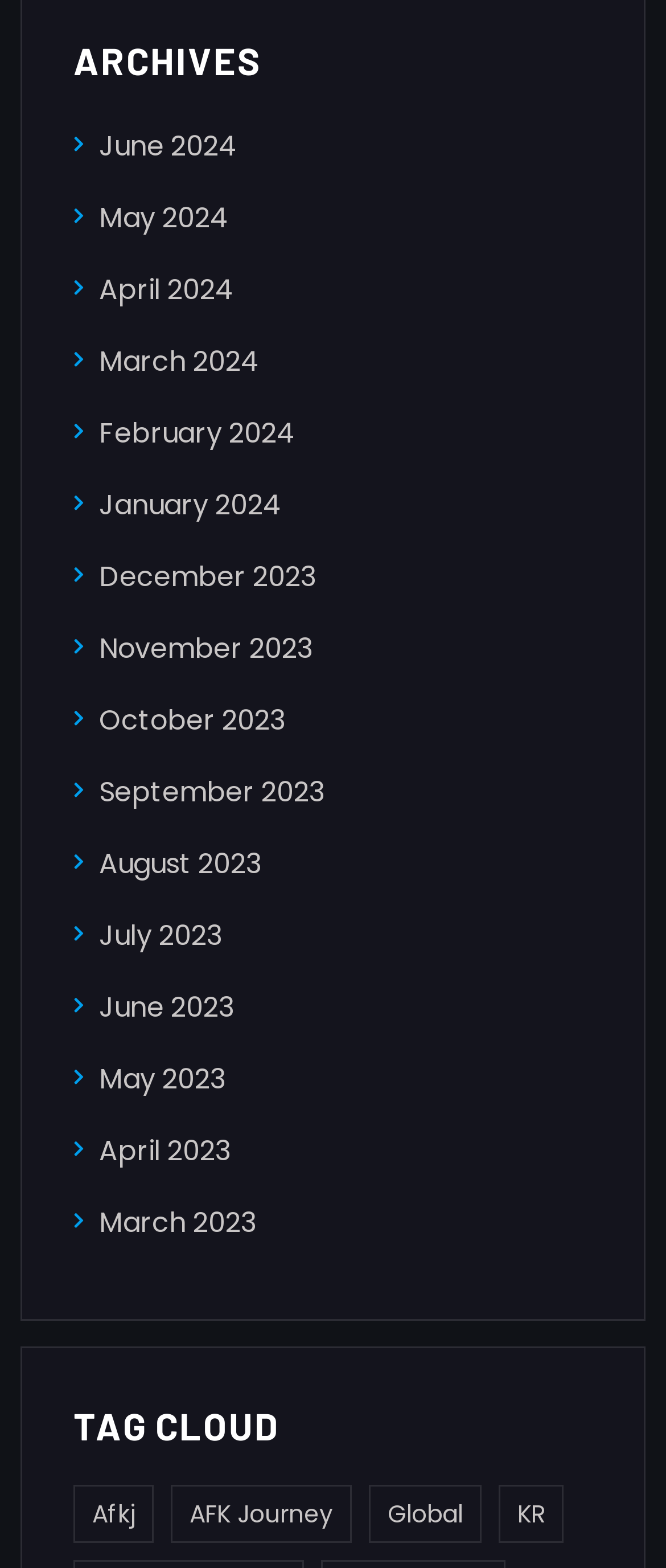How many tags are listed in the tag cloud?
Using the information from the image, provide a comprehensive answer to the question.

I counted the number of links in the tag cloud section and found 4 links, which represent 4 different tags.